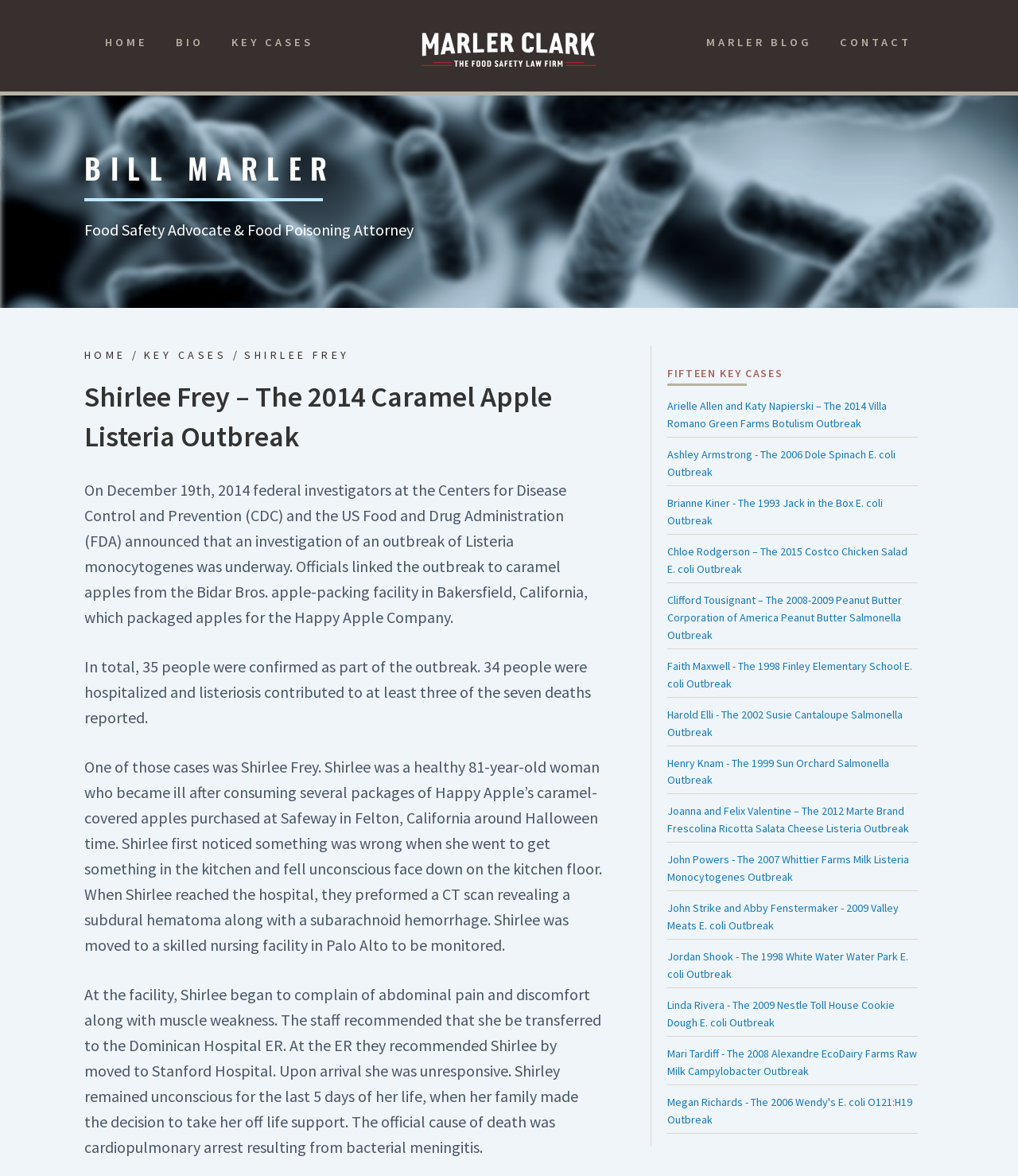Answer the question below with a single word or a brief phrase: 
How many key cases are listed on the webpage?

15